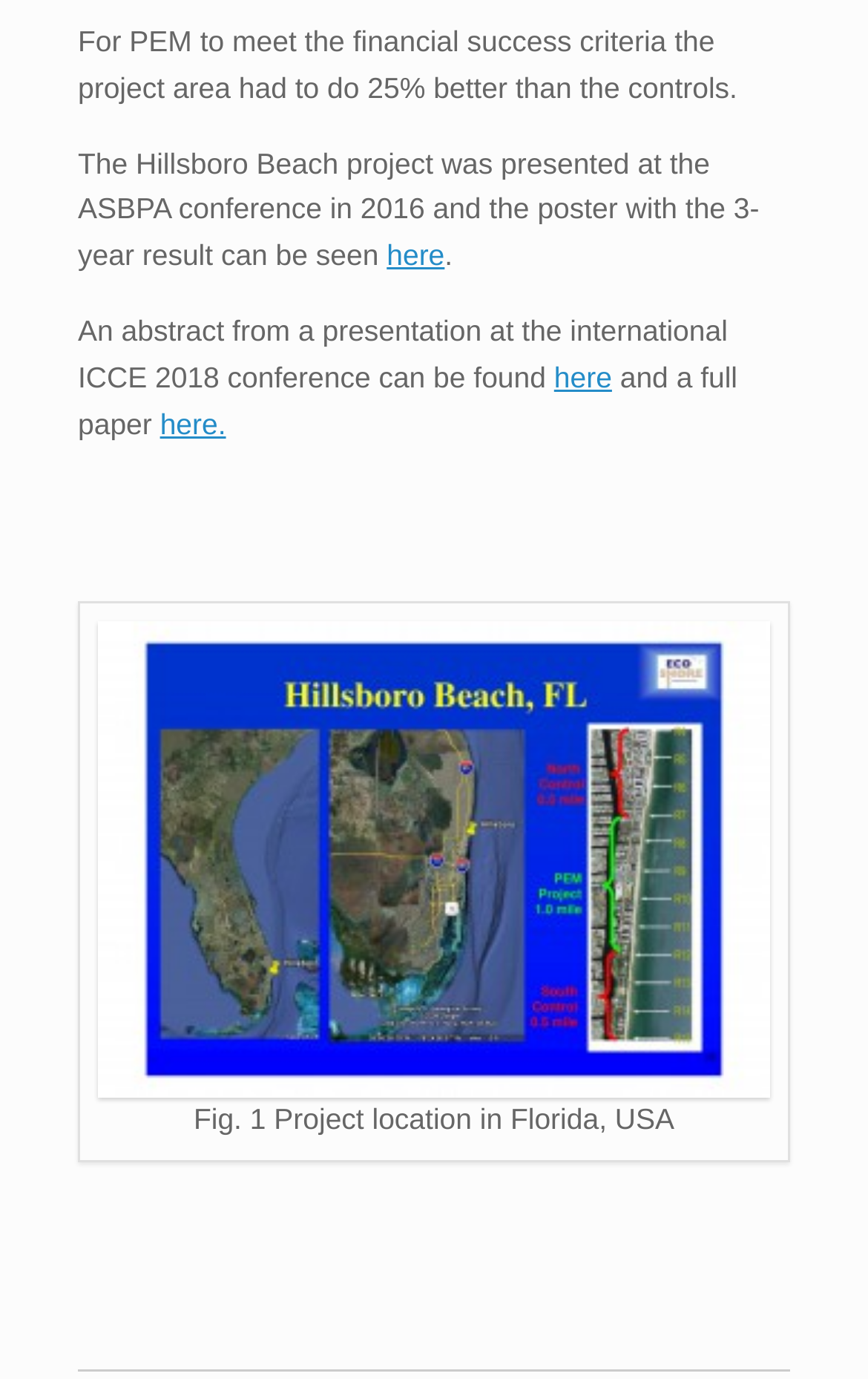What is the required improvement for PEM to meet financial success criteria?
Please provide a comprehensive answer based on the contents of the image.

According to the first sentence on the webpage, 'For PEM to meet the financial success criteria the project area had to do 25% better than the controls.' This indicates that the required improvement for PEM to meet financial success criteria is 25% better than the controls.